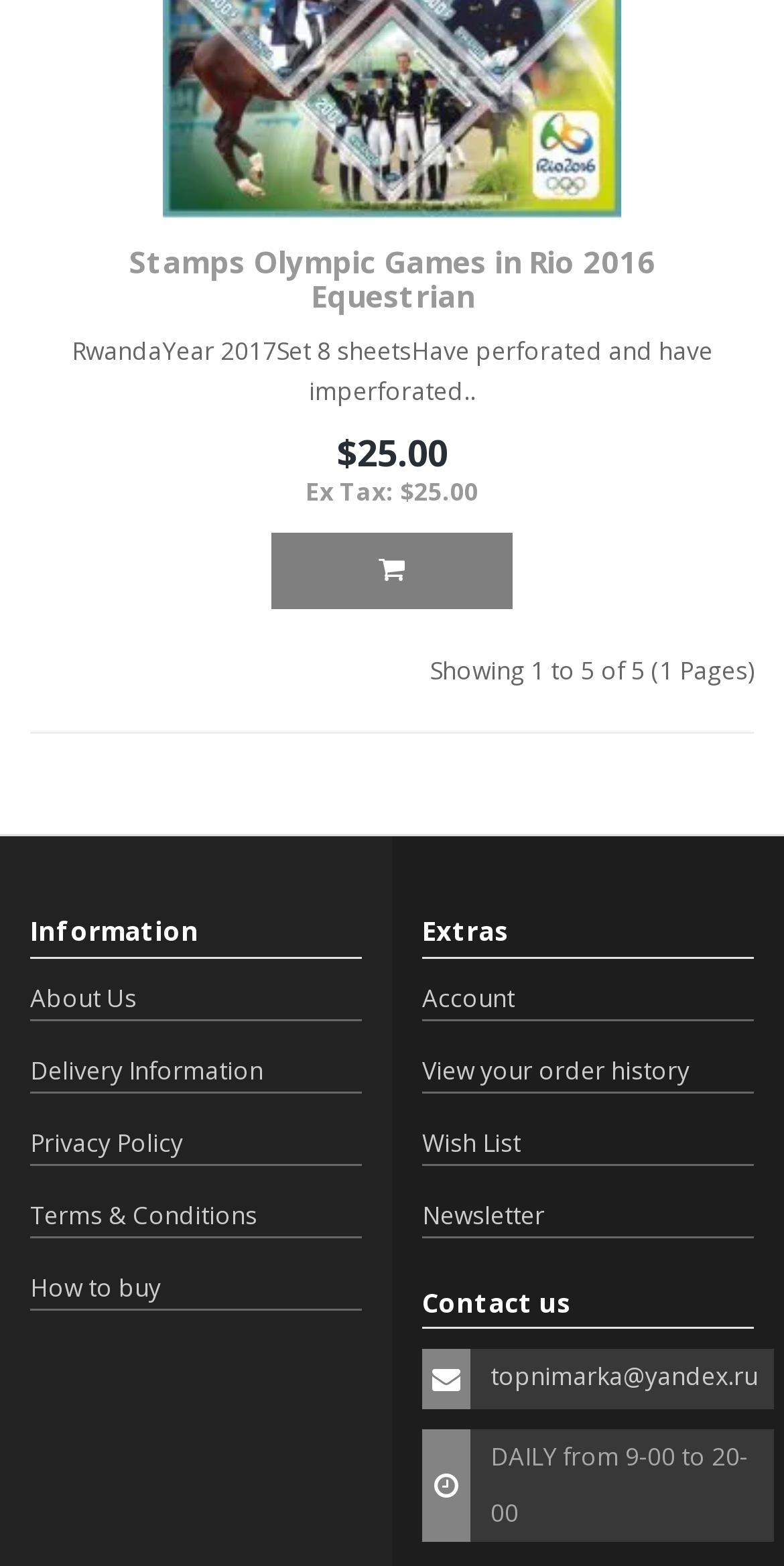Determine the bounding box coordinates of the UI element described below. Use the format (top-left x, top-left y, bottom-right x, bottom-right y) with floating point numbers between 0 and 1: Add to Cart

[0.346, 0.341, 0.654, 0.389]